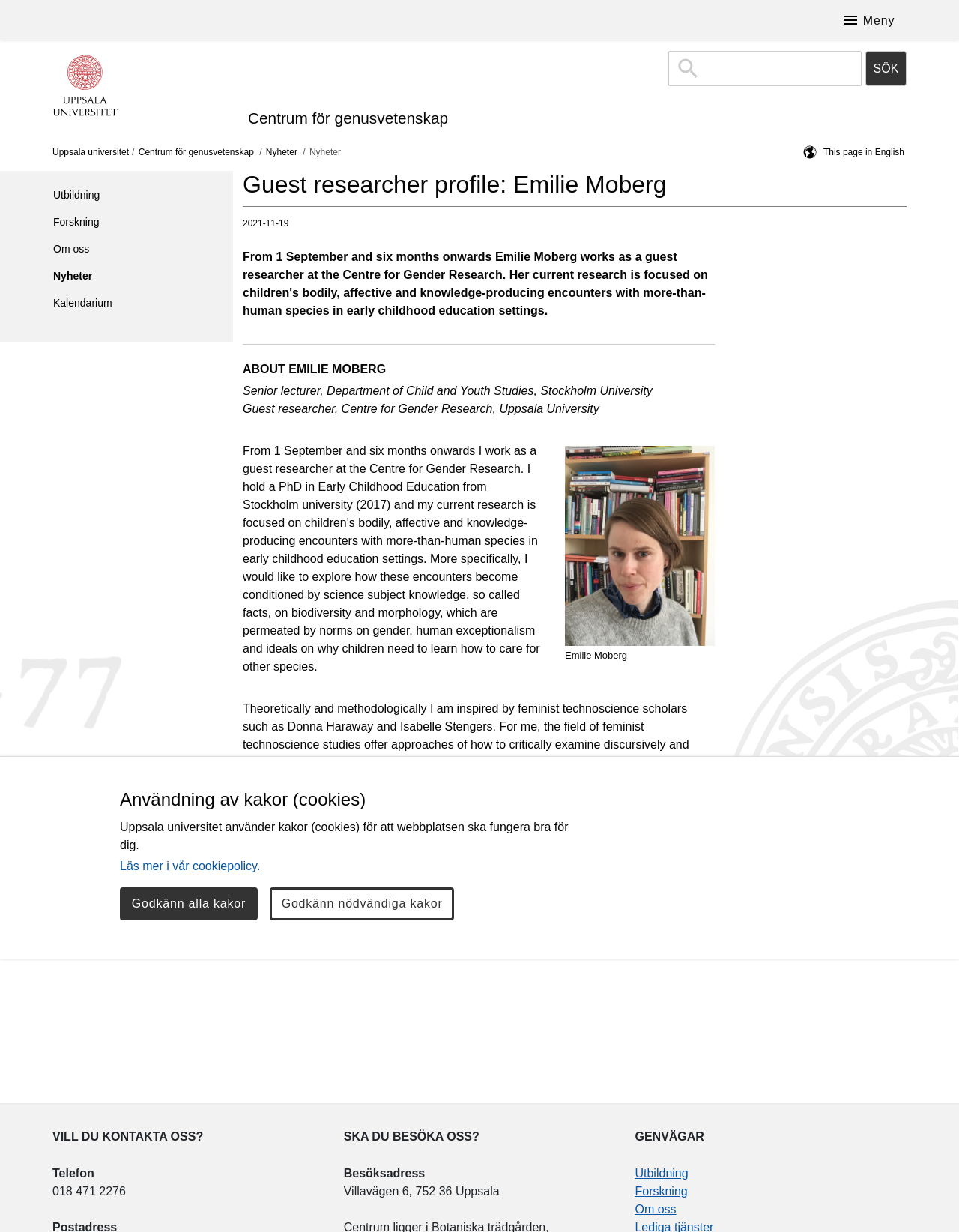Extract the bounding box coordinates for the UI element described by the text: "Utbildning". The coordinates should be in the form of [left, top, right, bottom] with values between 0 and 1.

[0.662, 0.947, 0.718, 0.958]